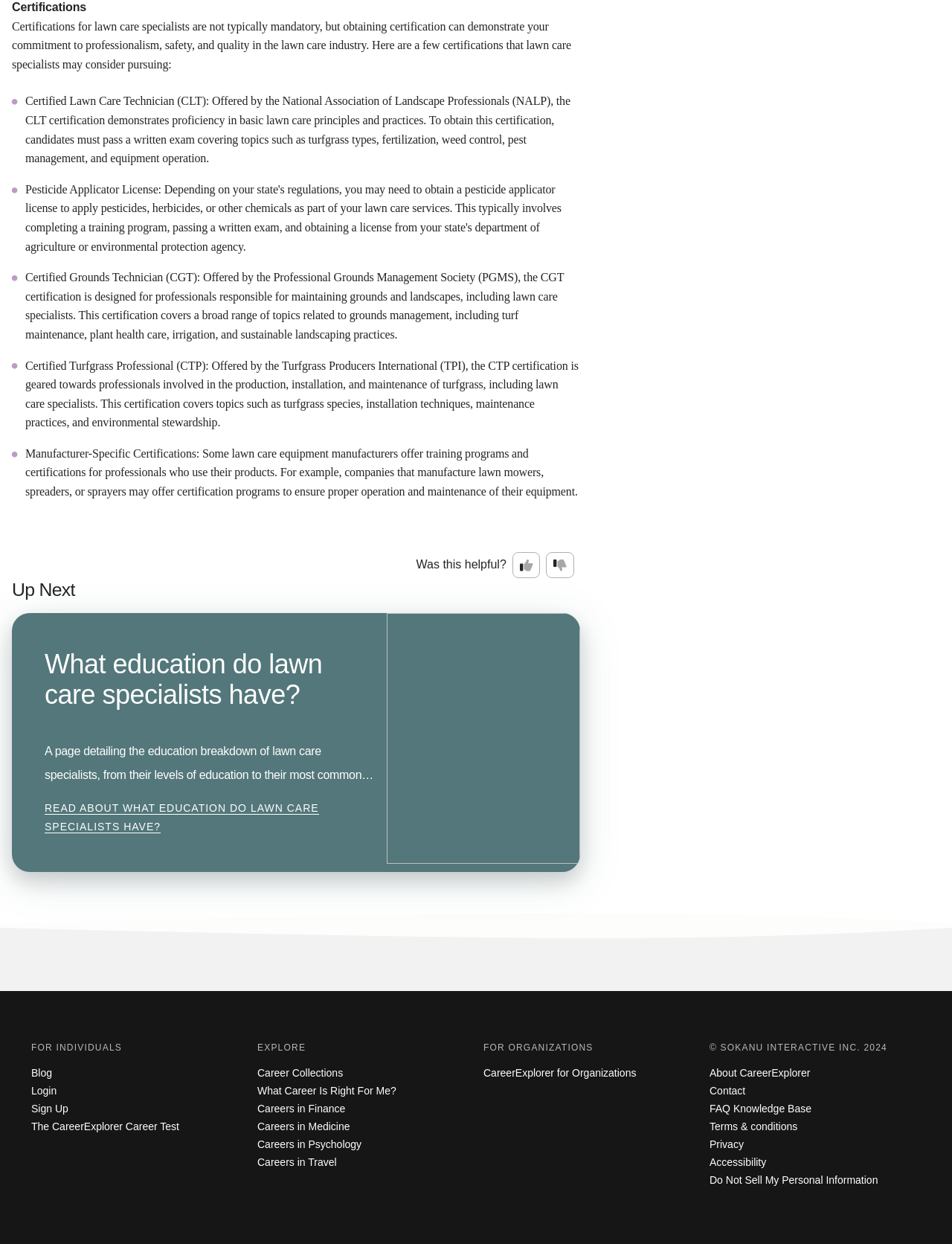Pinpoint the bounding box coordinates of the area that must be clicked to complete this instruction: "Click the 'CareerExplorer for Organizations' link".

[0.508, 0.857, 0.668, 0.868]